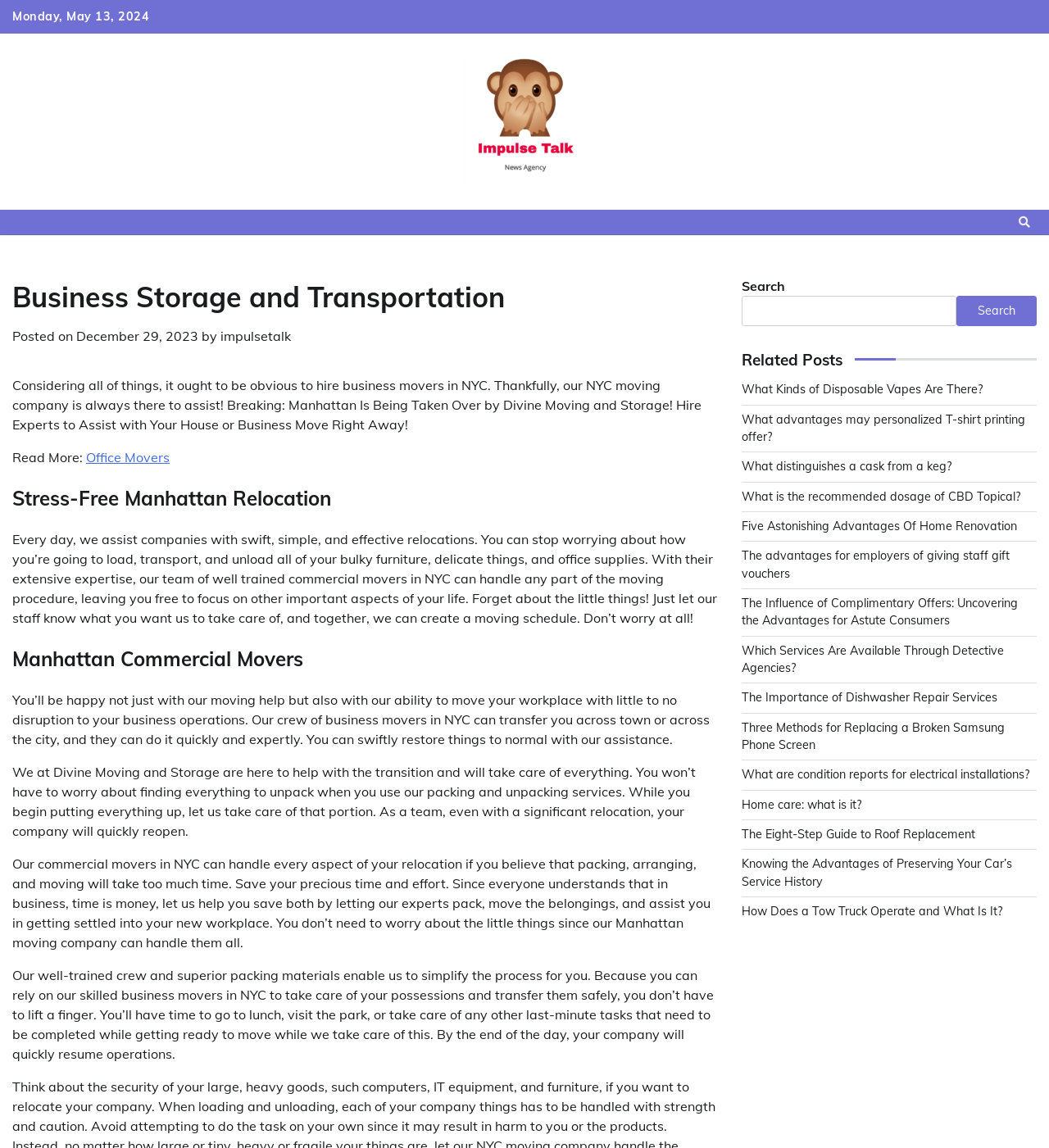What services do the commercial movers in NYC offer?
Carefully analyze the image and provide a detailed answer to the question.

I found the services offered by the commercial movers in NYC by reading the text on the webpage, which mentions that they can 'handle every aspect of your relocation', including 'packing, arranging, and moving'. This suggests that these are some of the services they offer.